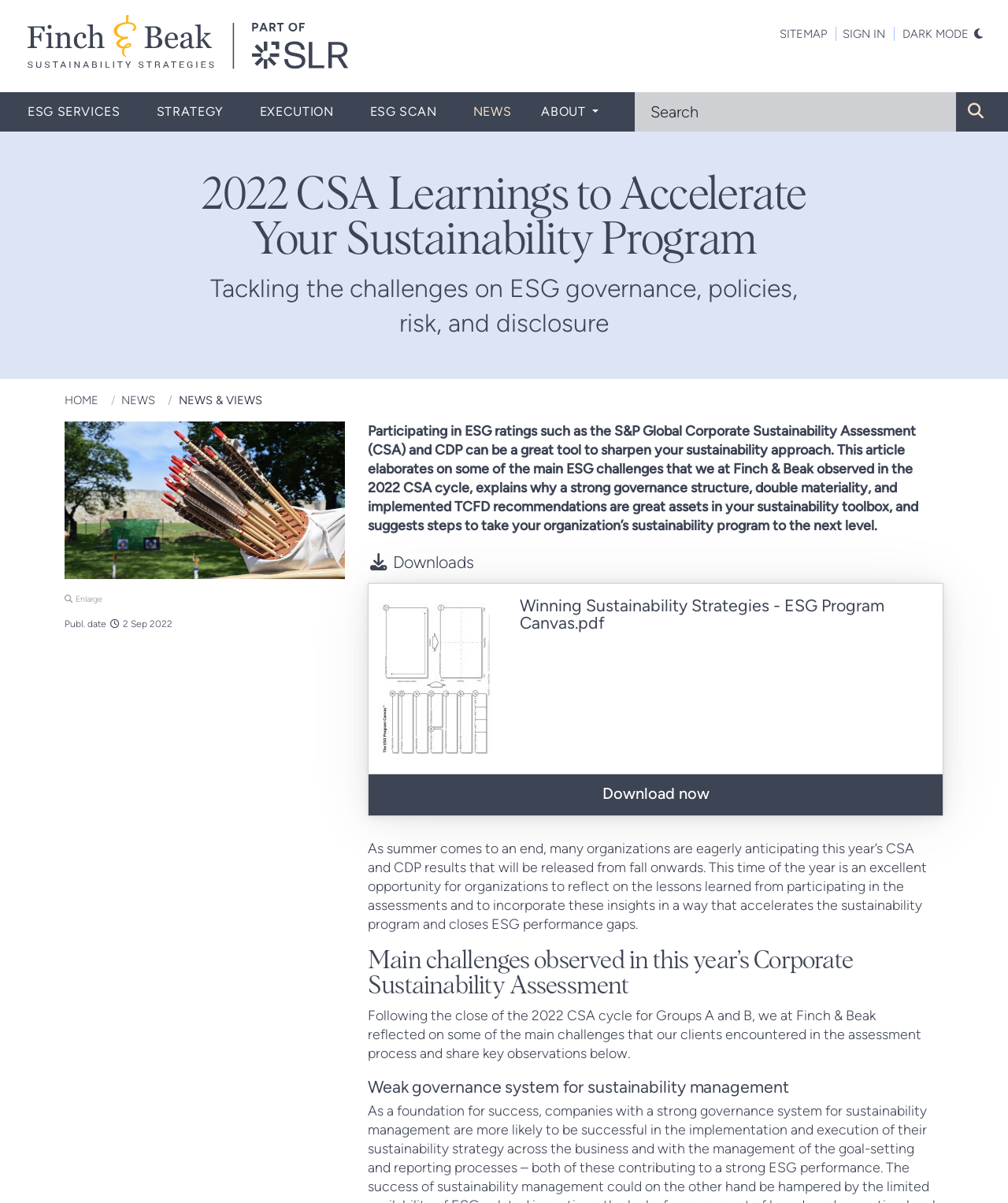What is the name of the consulting firm?
Answer the question based on the image using a single word or a brief phrase.

Finch & Beak